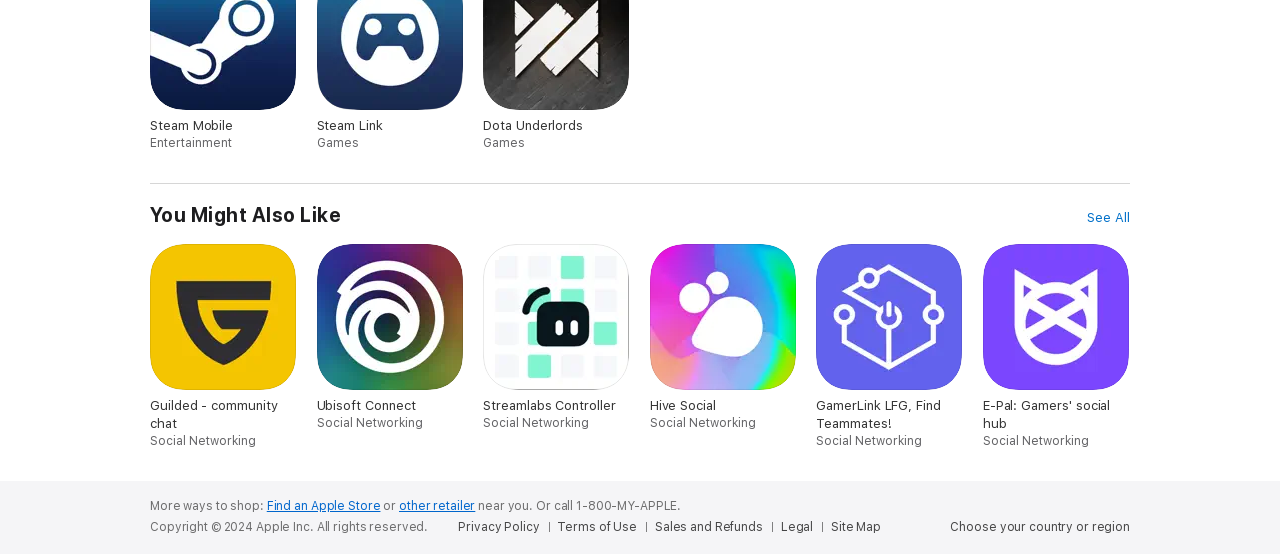Identify the bounding box coordinates of the section that should be clicked to achieve the task described: "View the Twitter Follow page".

None